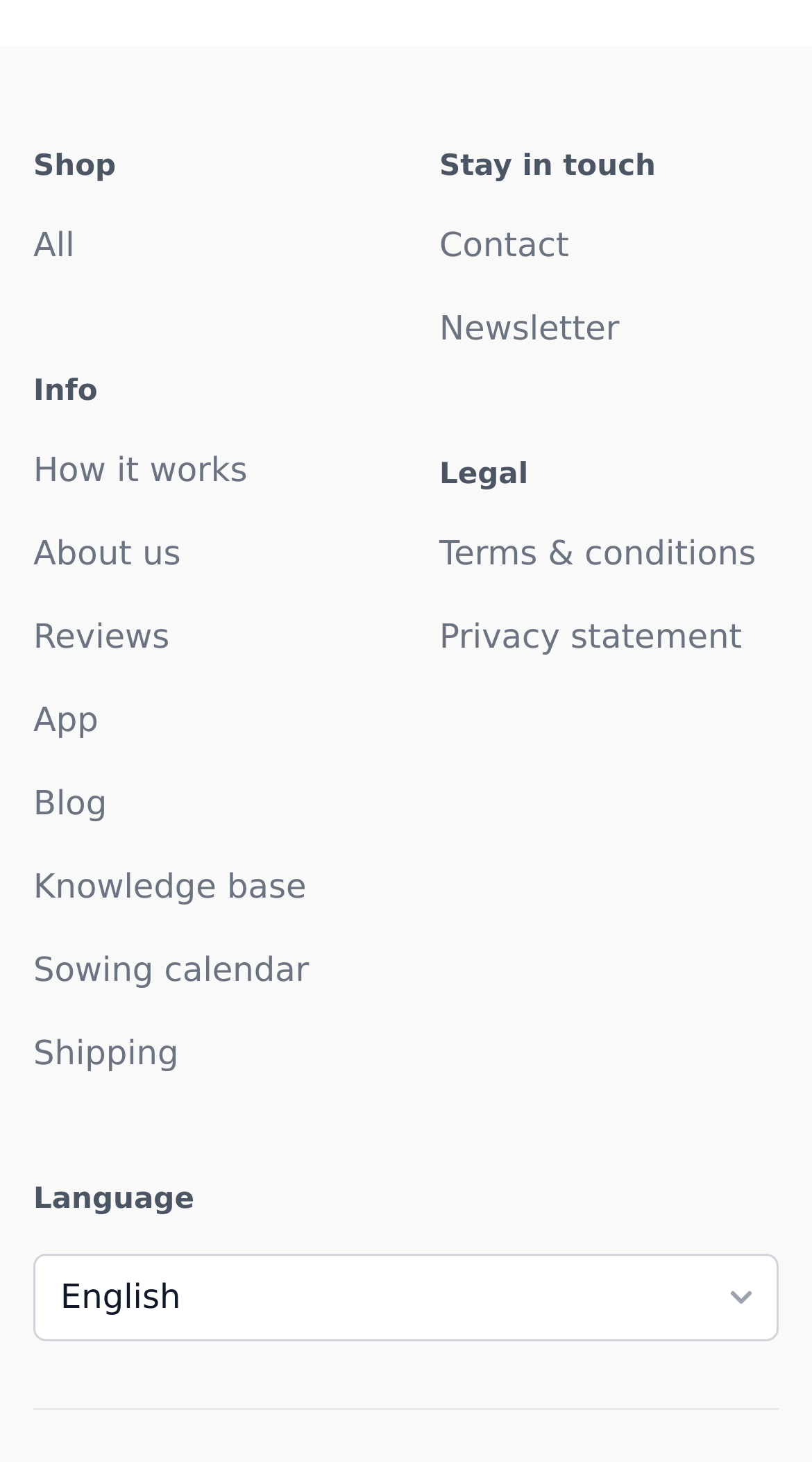Determine the bounding box coordinates of the element that should be clicked to execute the following command: "Click on 'All' to view all products".

[0.041, 0.154, 0.092, 0.181]